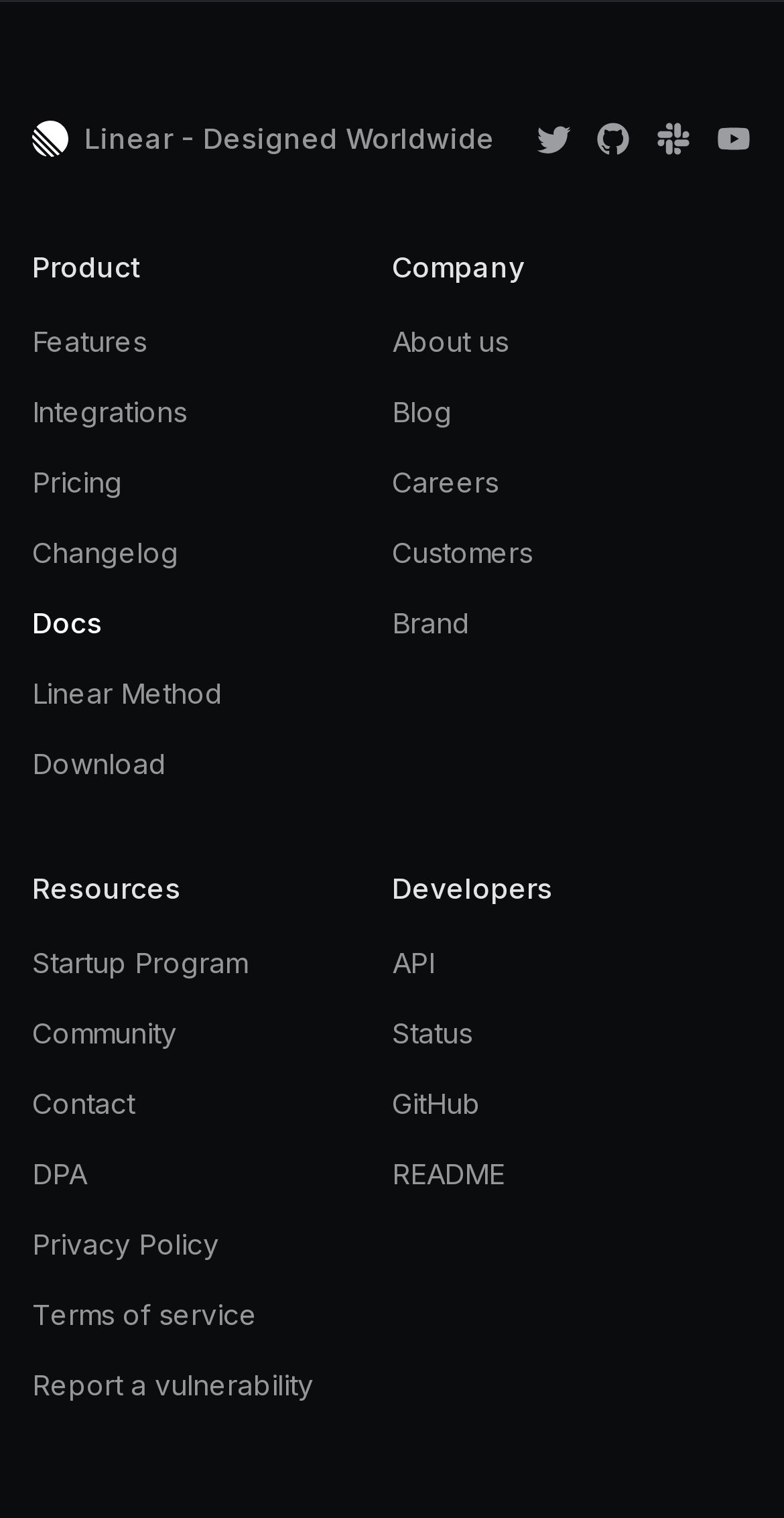Locate the bounding box coordinates of the element to click to perform the following action: 'Visit the Community Slack'. The coordinates should be given as four float values between 0 and 1, in the form of [left, top, right, bottom].

[0.836, 0.079, 0.882, 0.103]